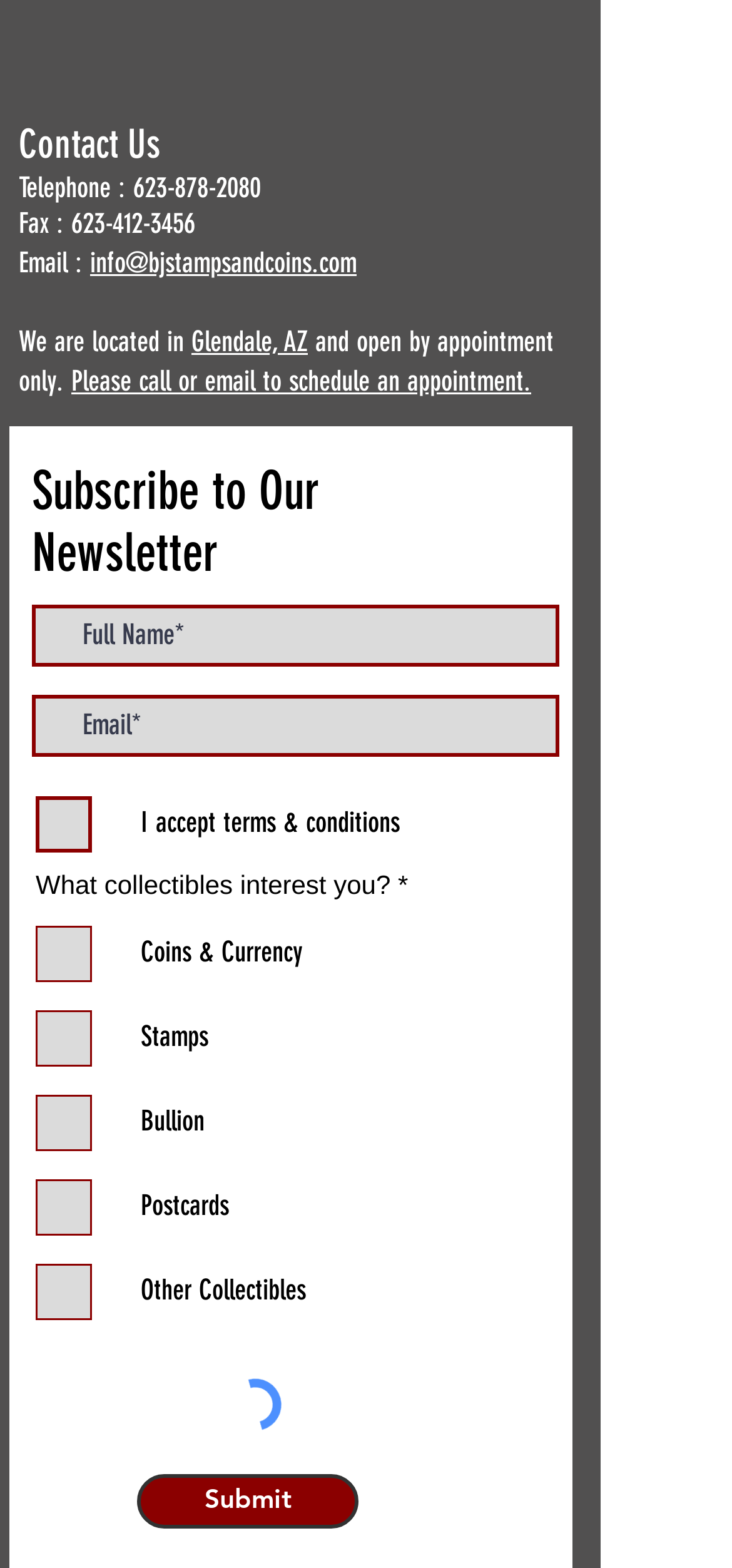What are the available social media platforms?
Refer to the image and give a detailed response to the question.

The social media platforms can be found in the 'Social Bar' list element, which contains links to Facebook, Yelp, Instagram, and Pinterest.